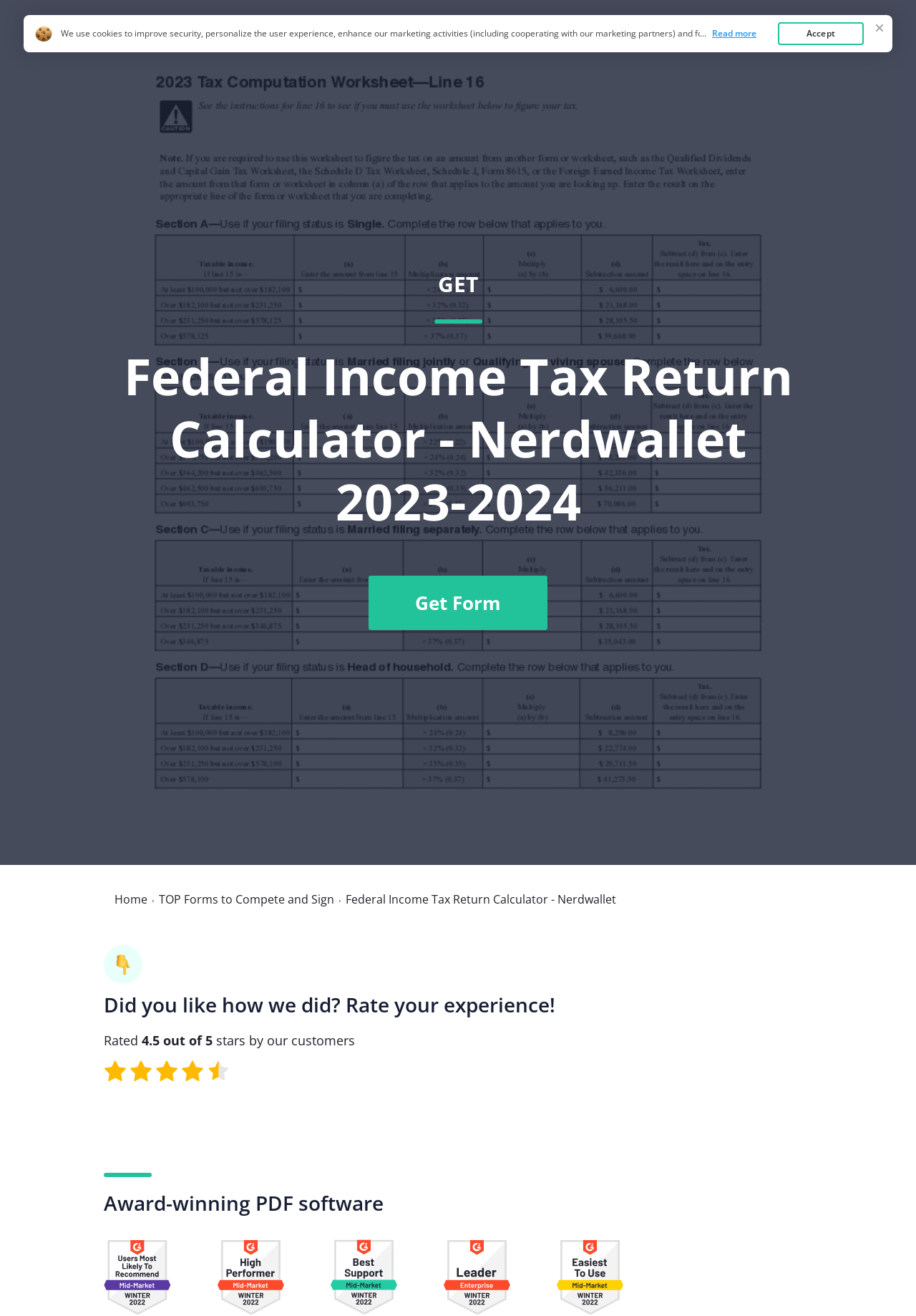Please reply to the following question using a single word or phrase: 
What is the name of the tax form?

Form 1040